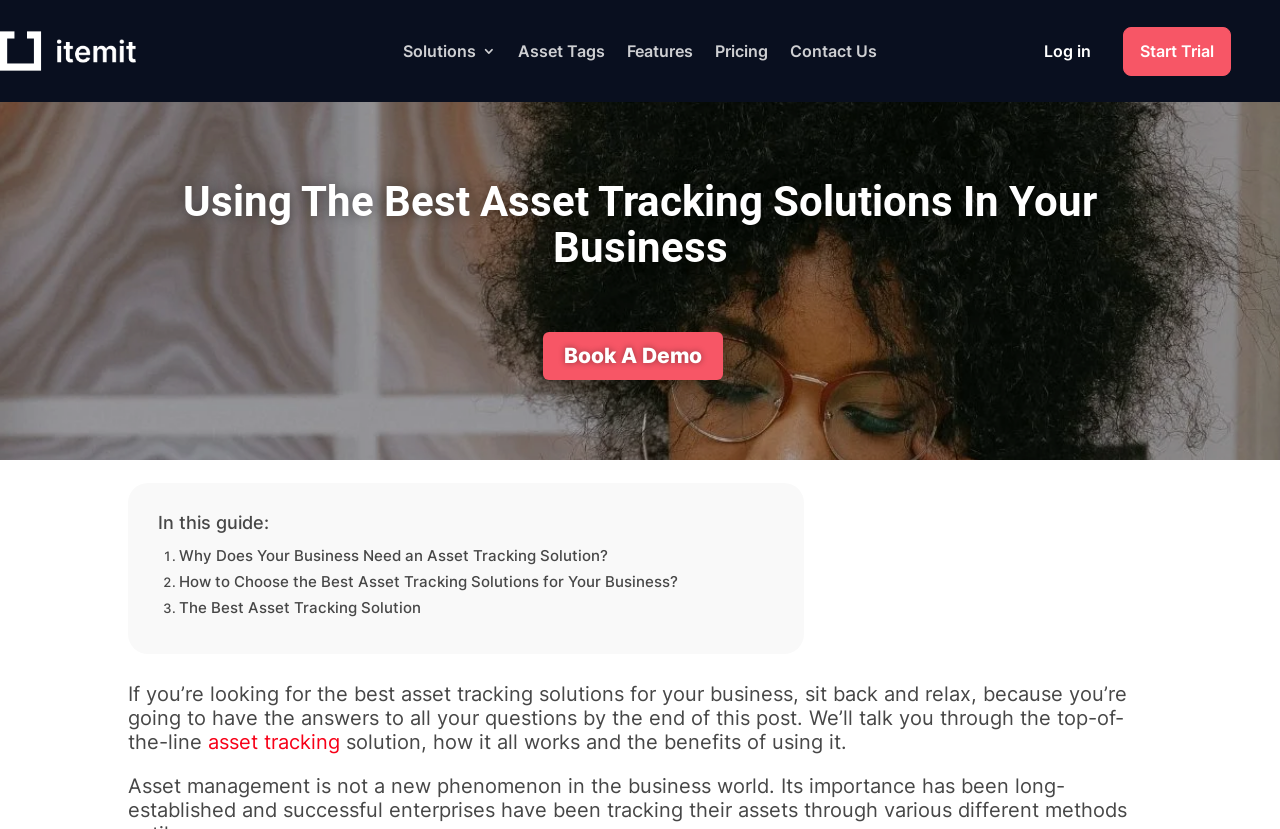Can you find the bounding box coordinates for the element to click on to achieve the instruction: "Read 'Why Does Your Business Need an Asset Tracking Solution?'"?

[0.14, 0.658, 0.475, 0.681]